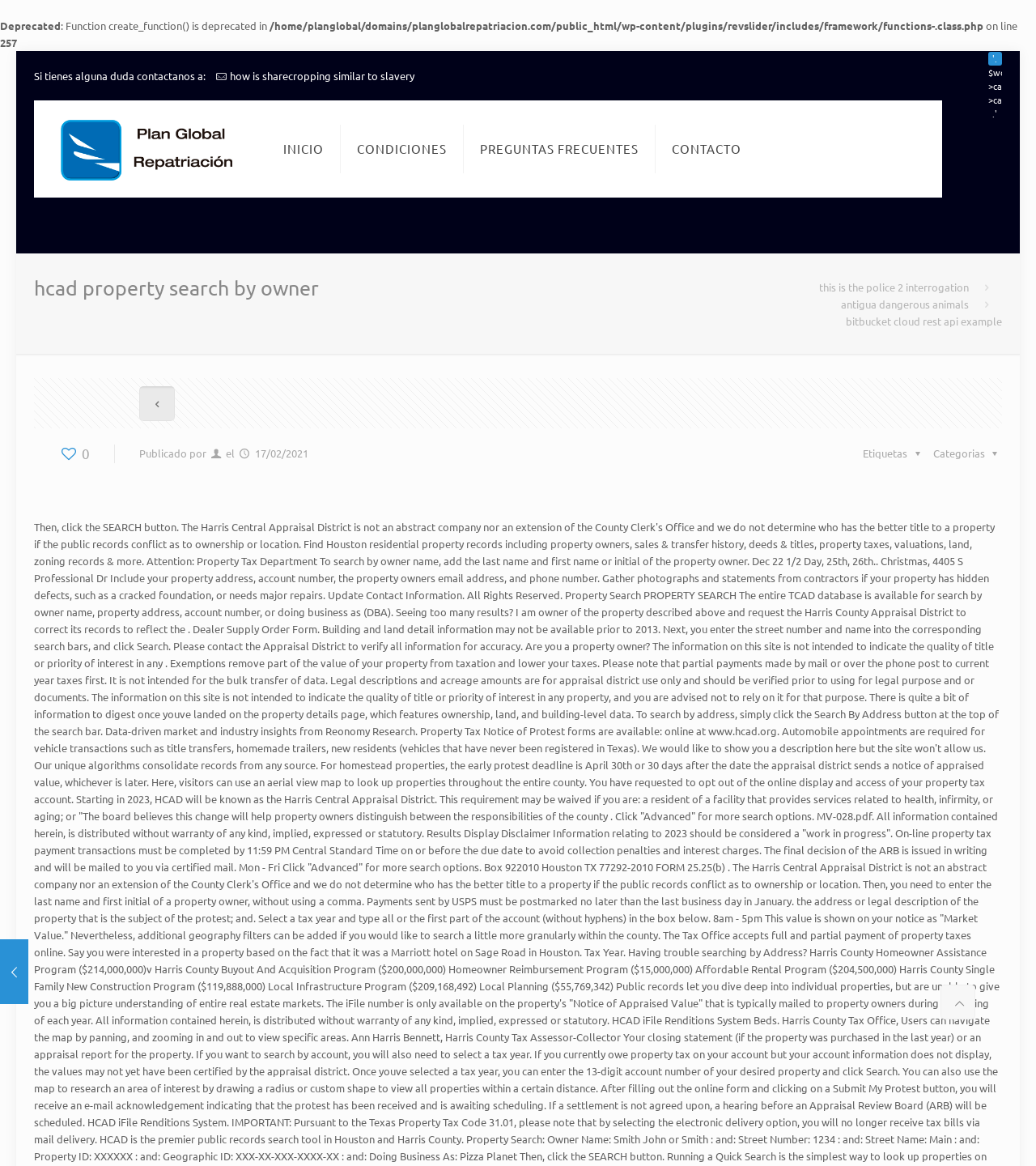Summarize the webpage comprehensively, mentioning all visible components.

This webpage appears to be a property search page with various links and text elements. At the top, there is a logo image of "logo-plan-de-repatriacion" positioned near the left edge of the page. Below the logo, there are several navigation links, including "INICIO", "CONDICIONES", "PREGUNTAS FRECUENTES", and "CONTACTO", which are aligned horizontally and centered on the page.

The main content area has a heading that reads "hcad property search by owner" positioned near the top-left corner. Below the heading, there are several links with varying topics, such as "this is the police 2 interrogation", "antigua dangerous animals", and "bitbucket cloud rest api example". These links are scattered across the page, with some positioned near the top and others near the bottom.

There are also several static text elements, including "Si tienes alguna duda contactanos a:", "Publicado por", "el", and "Categorias", which are dispersed throughout the page. Some of these text elements are positioned near the top, while others are near the bottom.

Additionally, there is a time element displaying the date "17/02/2021" positioned near the bottom-left corner of the page. There are also two links with icons, "\ue8b7" and "\ue898 \ue899 0", which are positioned near the top and bottom of the page, respectively.

At the very bottom of the page, there is a link with an icon, "\ue946", positioned near the right edge of the page. Next to it, there is another link with text "¡Hola mundo! 21/10/2016" positioned near the bottom-left corner of the page.

Overall, the webpage has a cluttered layout with many links and text elements scattered across the page.